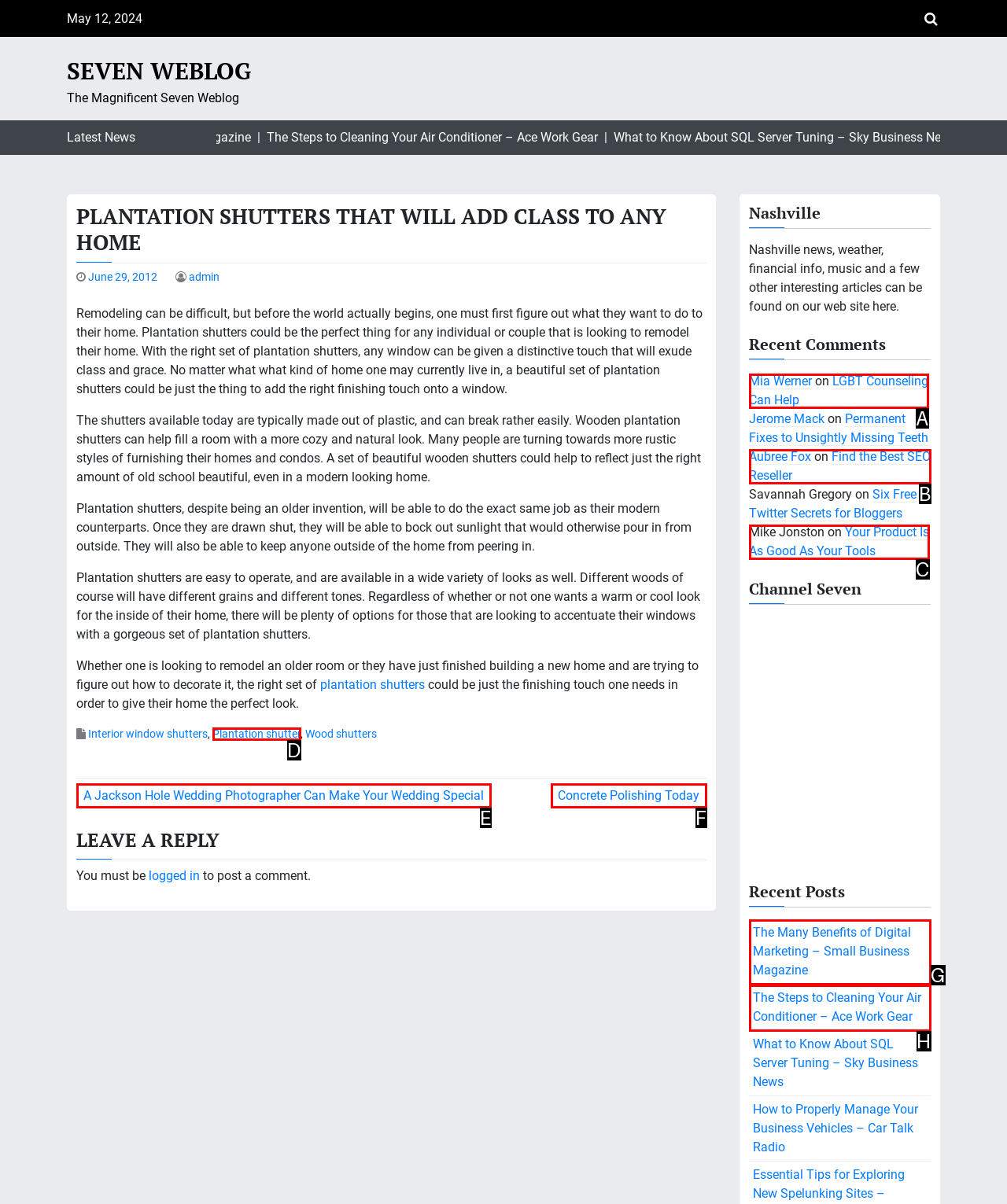Given the description: Plantation shutter, select the HTML element that best matches it. Reply with the letter of your chosen option.

D